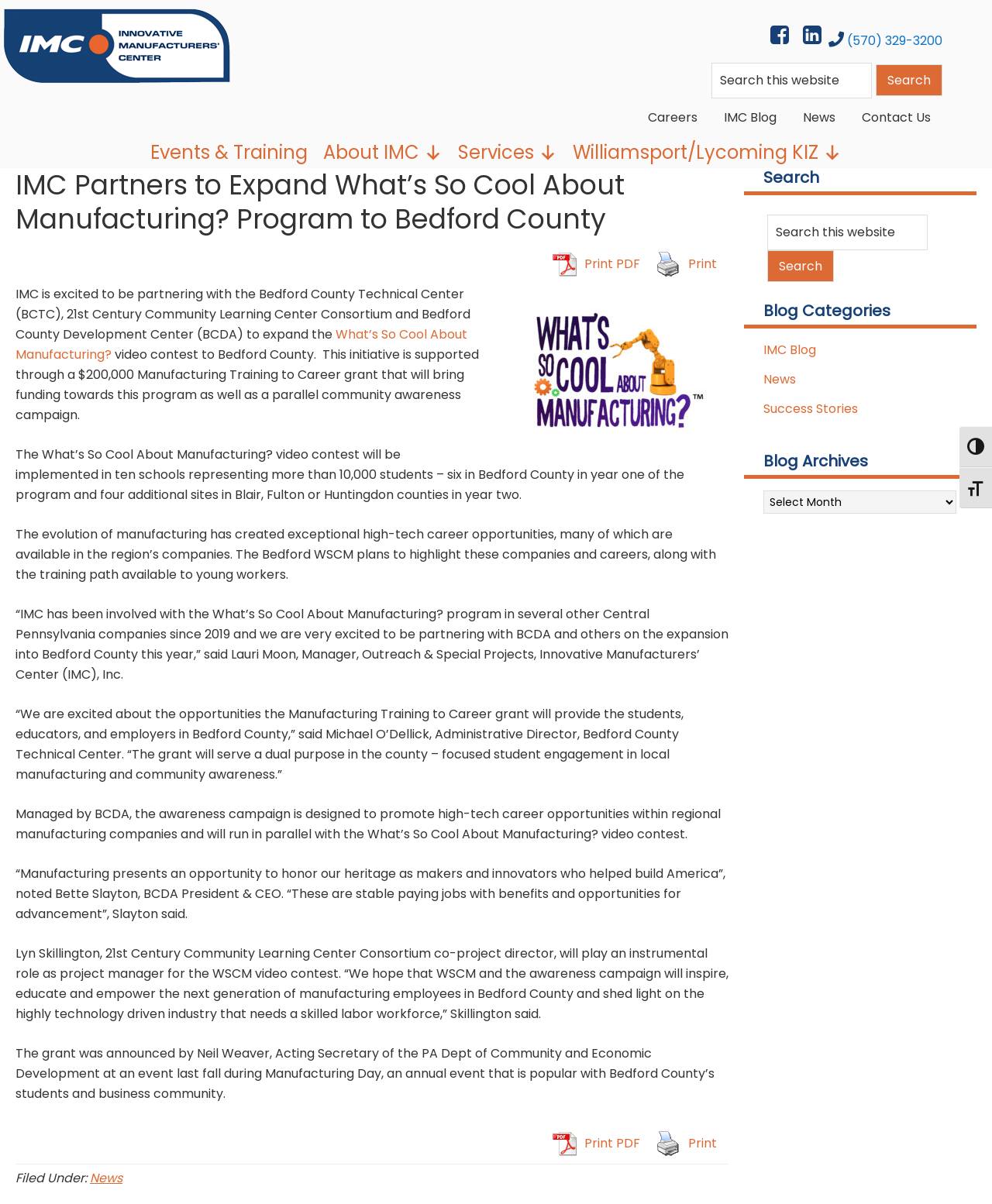Answer the question below using just one word or a short phrase: 
What is the name of the program being expanded to Bedford County?

What's So Cool About Manufacturing?